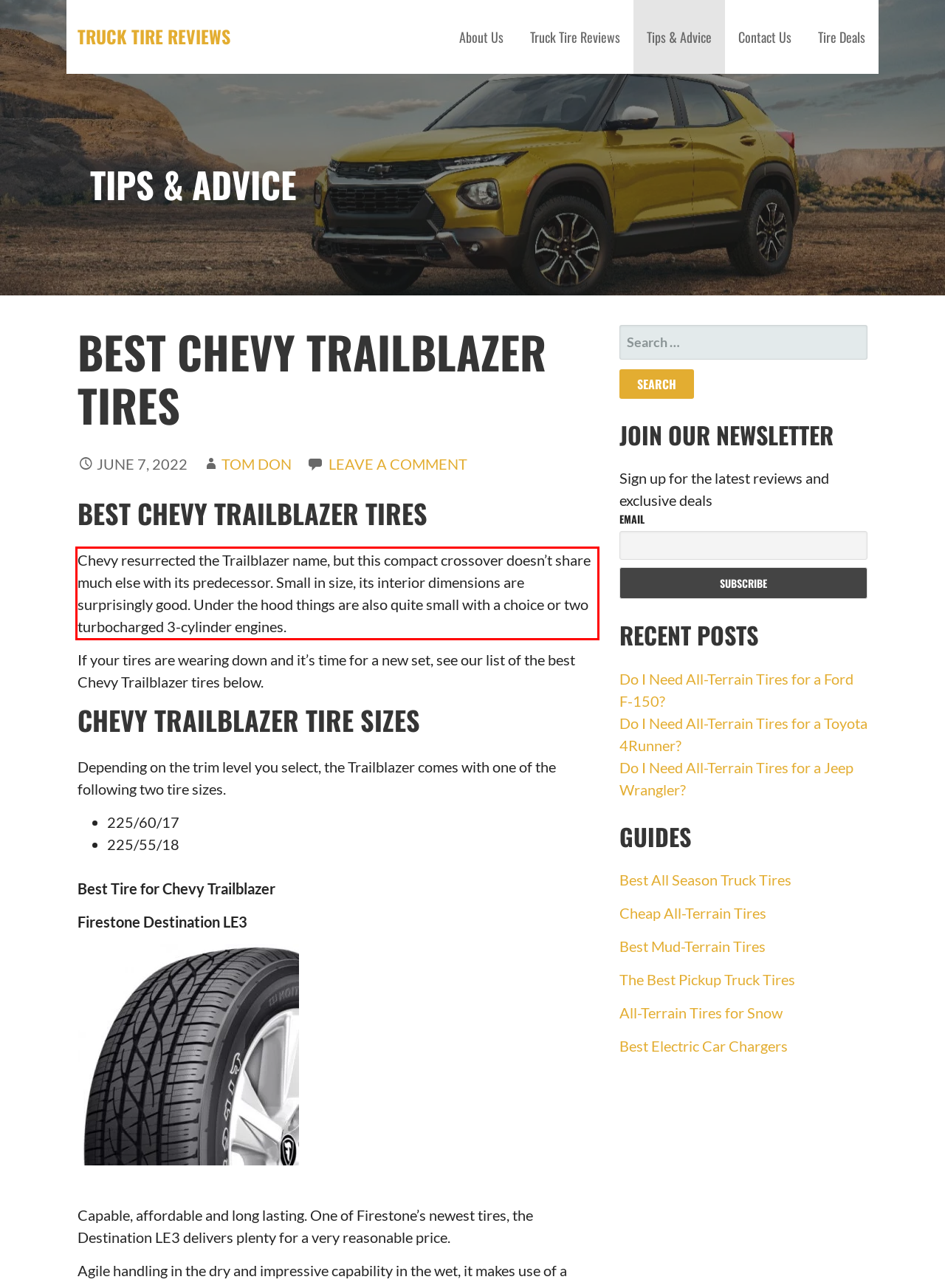By examining the provided screenshot of a webpage, recognize the text within the red bounding box and generate its text content.

Chevy resurrected the Trailblazer name, but this compact crossover doesn’t share much else with its predecessor. Small in size, its interior dimensions are surprisingly good. Under the hood things are also quite small with a choice or two turbocharged 3-cylinder engines.